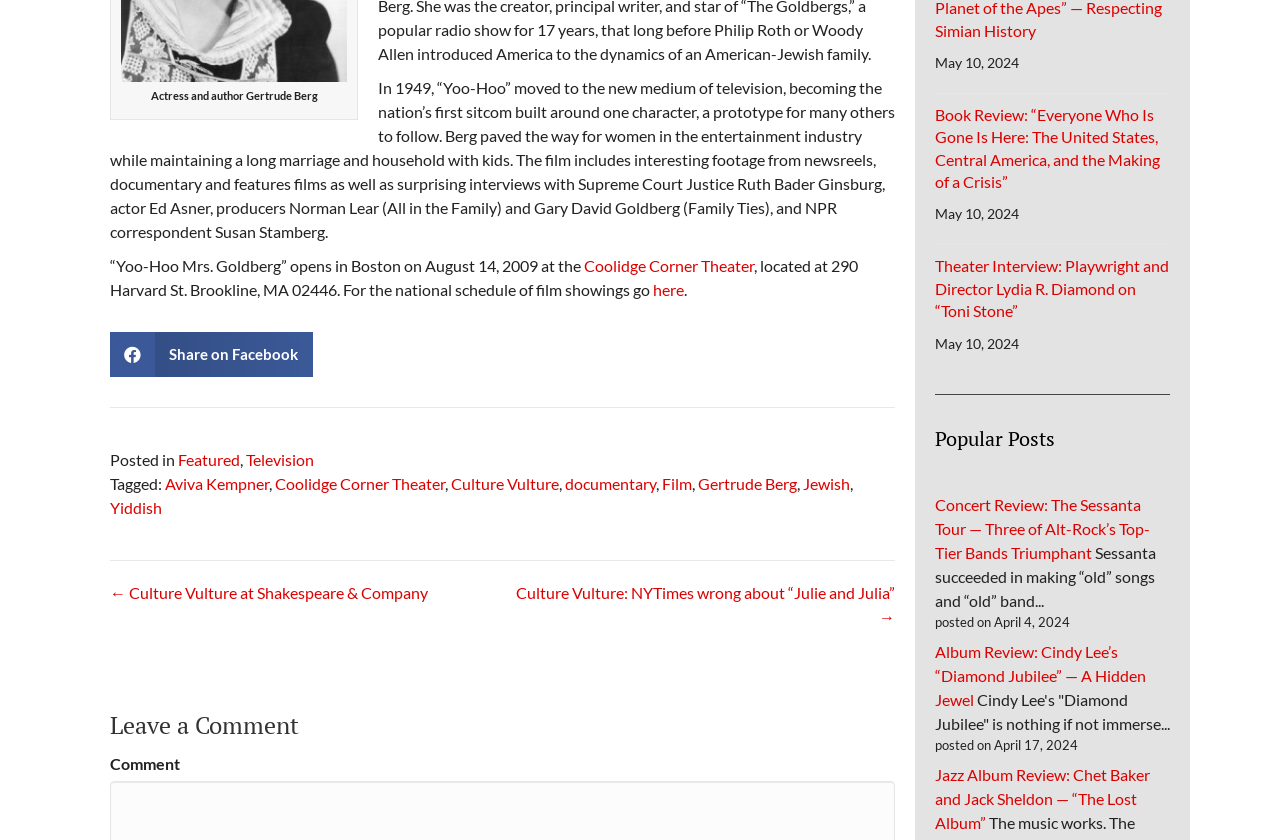Identify the bounding box for the described UI element. Provide the coordinates in (top-left x, top-left y, bottom-right x, bottom-right y) format with values ranging from 0 to 1: lzy@laifen.com

None